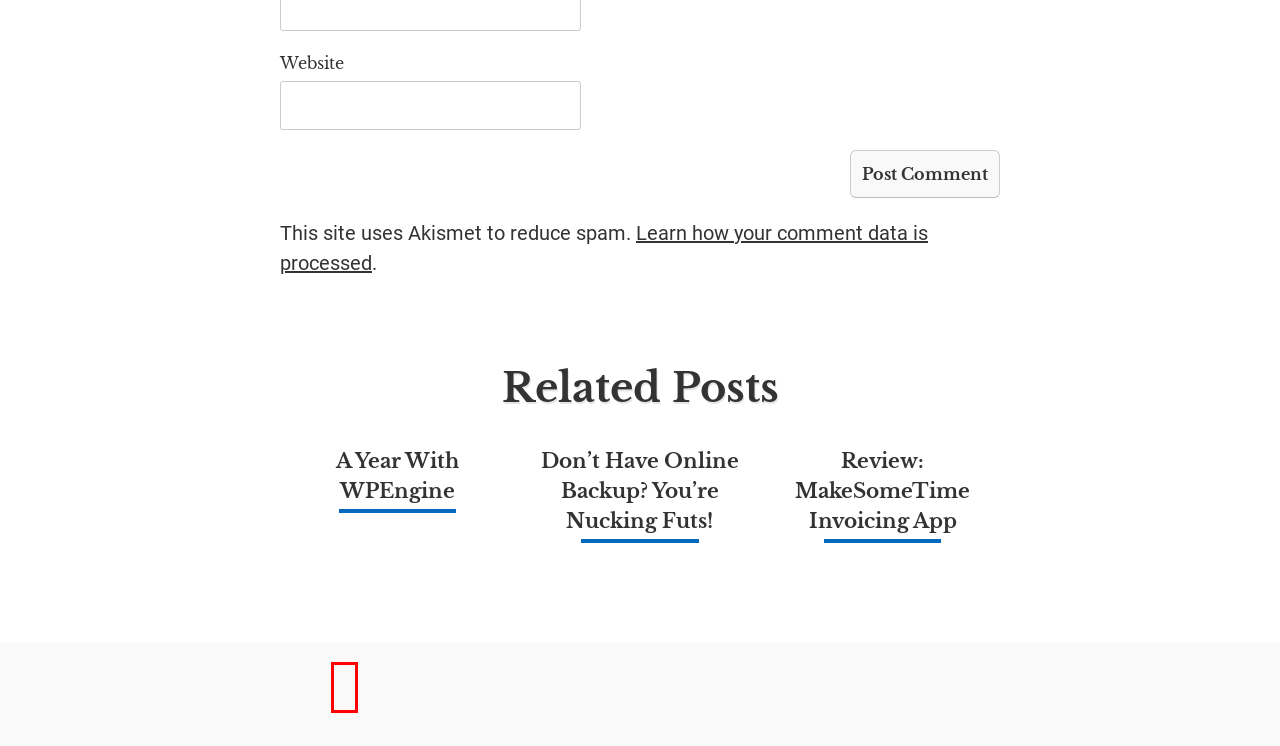Observe the webpage screenshot and focus on the red bounding box surrounding a UI element. Choose the most appropriate webpage description that corresponds to the new webpage after clicking the element in the bounding box. Here are the candidates:
A. Don’t Have Online Backup? You’re Nucking Futs! – Brian Dusablon
B. Speaking – Brian Dusablon
C. Review: MakeSomeTime Invoicing App – Brian Dusablon
D. I Recommend – Brian Dusablon
E. A Year With WPEngine – Brian Dusablon
F. Archives – Brian Dusablon
G. Blog – Brian Dusablon
H. Privacy Policy – Akismet

B